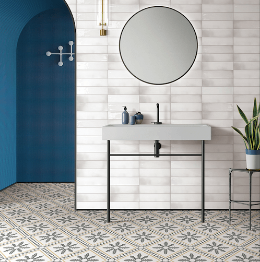Using details from the image, please answer the following question comprehensively:
What is the shape of the mirror above the sink?

The caption describes the mirror above the sink as 'round', providing a clear indication of its shape.